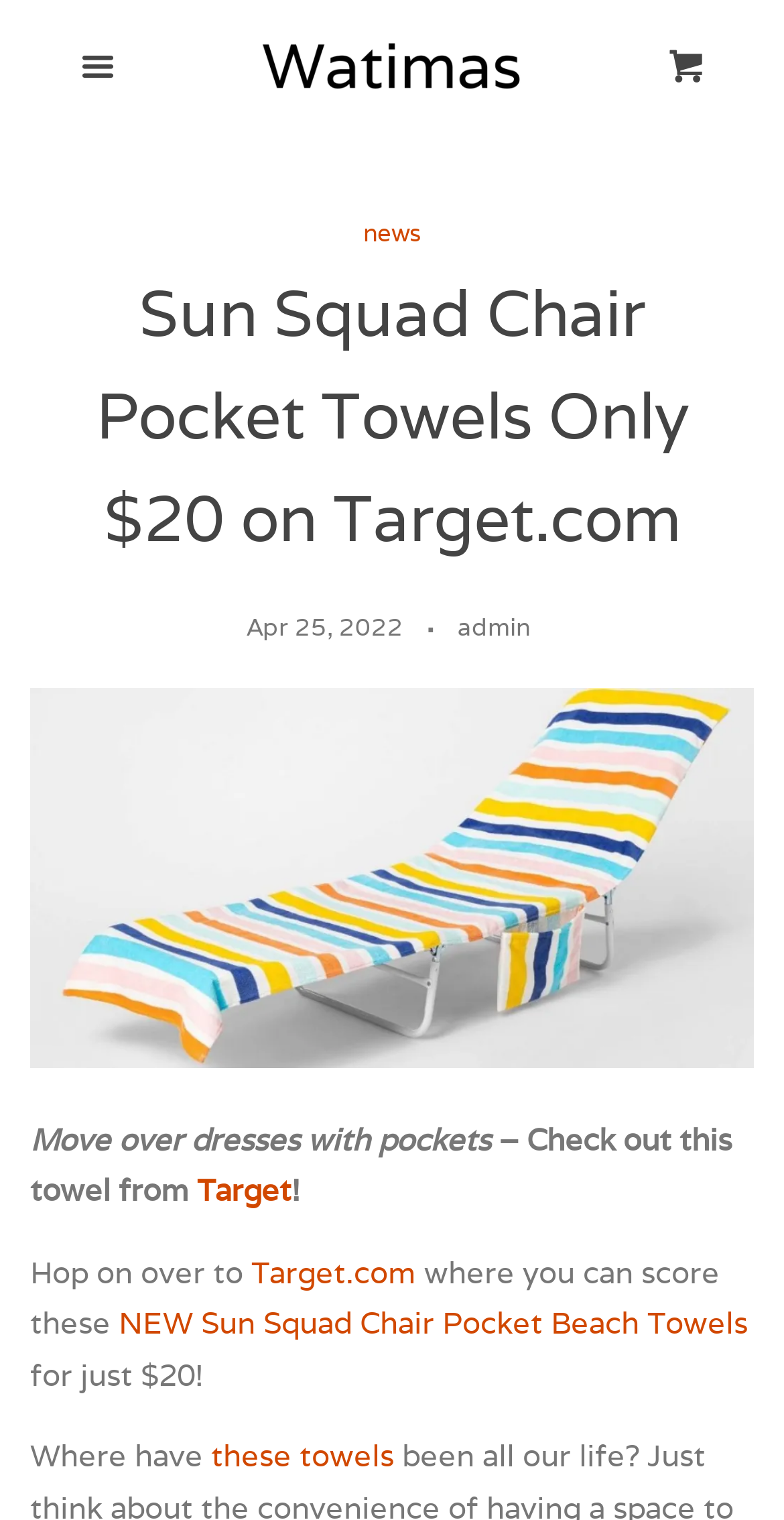Can you find the bounding box coordinates for the element that needs to be clicked to execute this instruction: "Check out 'NEW Sun Squad Chair Pocket Beach Towels'"? The coordinates should be given as four float numbers between 0 and 1, i.e., [left, top, right, bottom].

[0.151, 0.858, 0.954, 0.883]